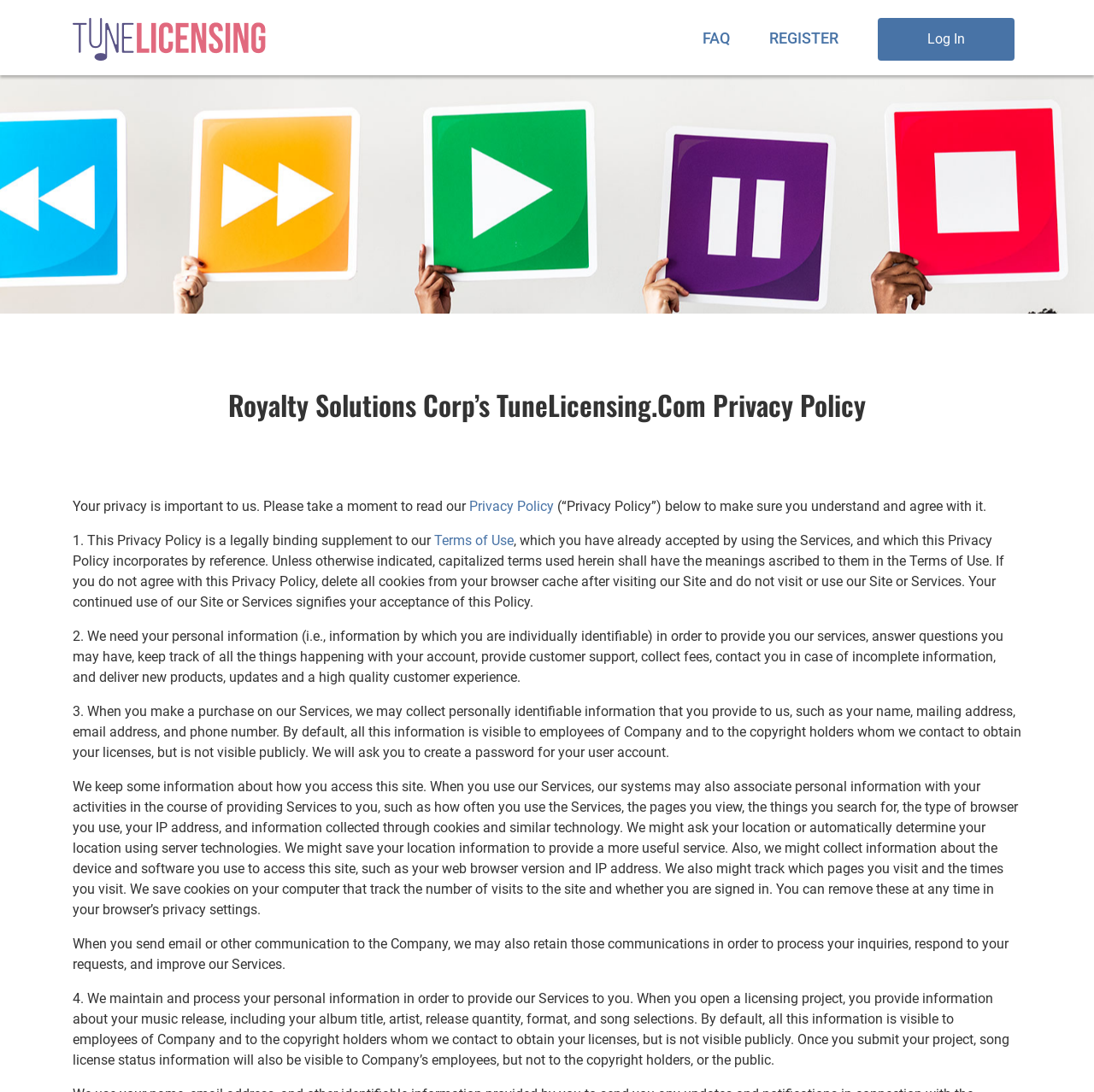Please provide a comprehensive response to the question below by analyzing the image: 
What is the purpose of cookies on the website?

The website uses cookies to track the number of visits to the site and whether the user is signed in, as stated in the privacy policy section of the webpage.